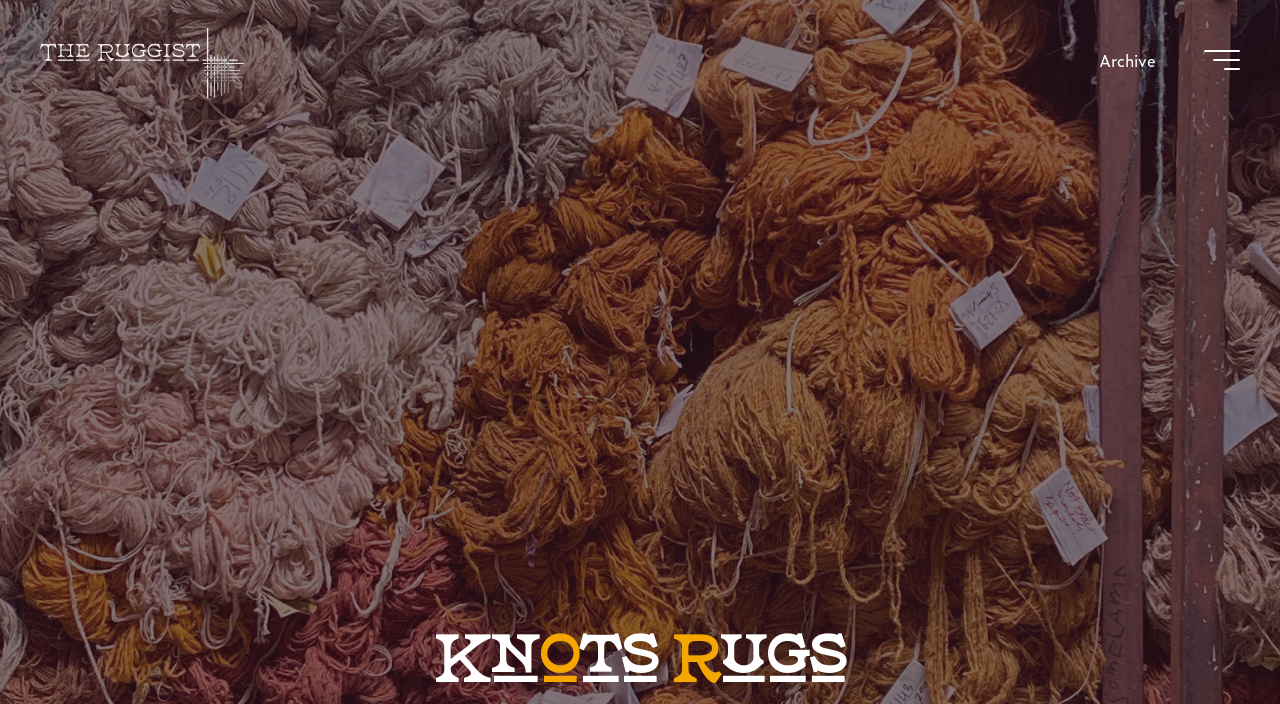Identify the bounding box of the HTML element described as: "Archive".

[0.834, 0.014, 0.928, 0.156]